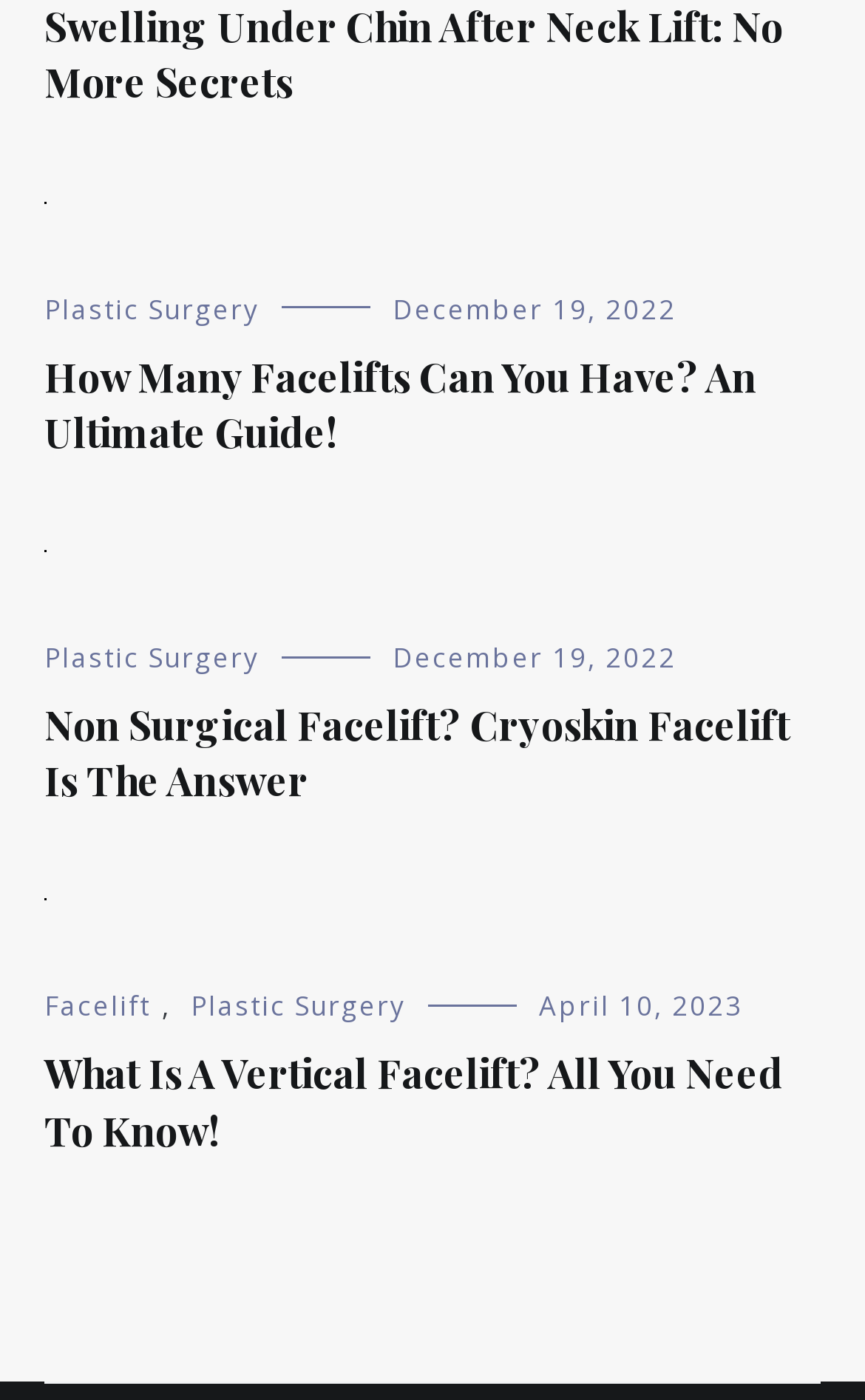Please identify the bounding box coordinates of the clickable region that I should interact with to perform the following instruction: "Read the article 'How Many Facelifts Can You Have? An Ultimate Guide!' ". The coordinates should be expressed as four float numbers between 0 and 1, i.e., [left, top, right, bottom].

[0.051, 0.25, 0.874, 0.328]